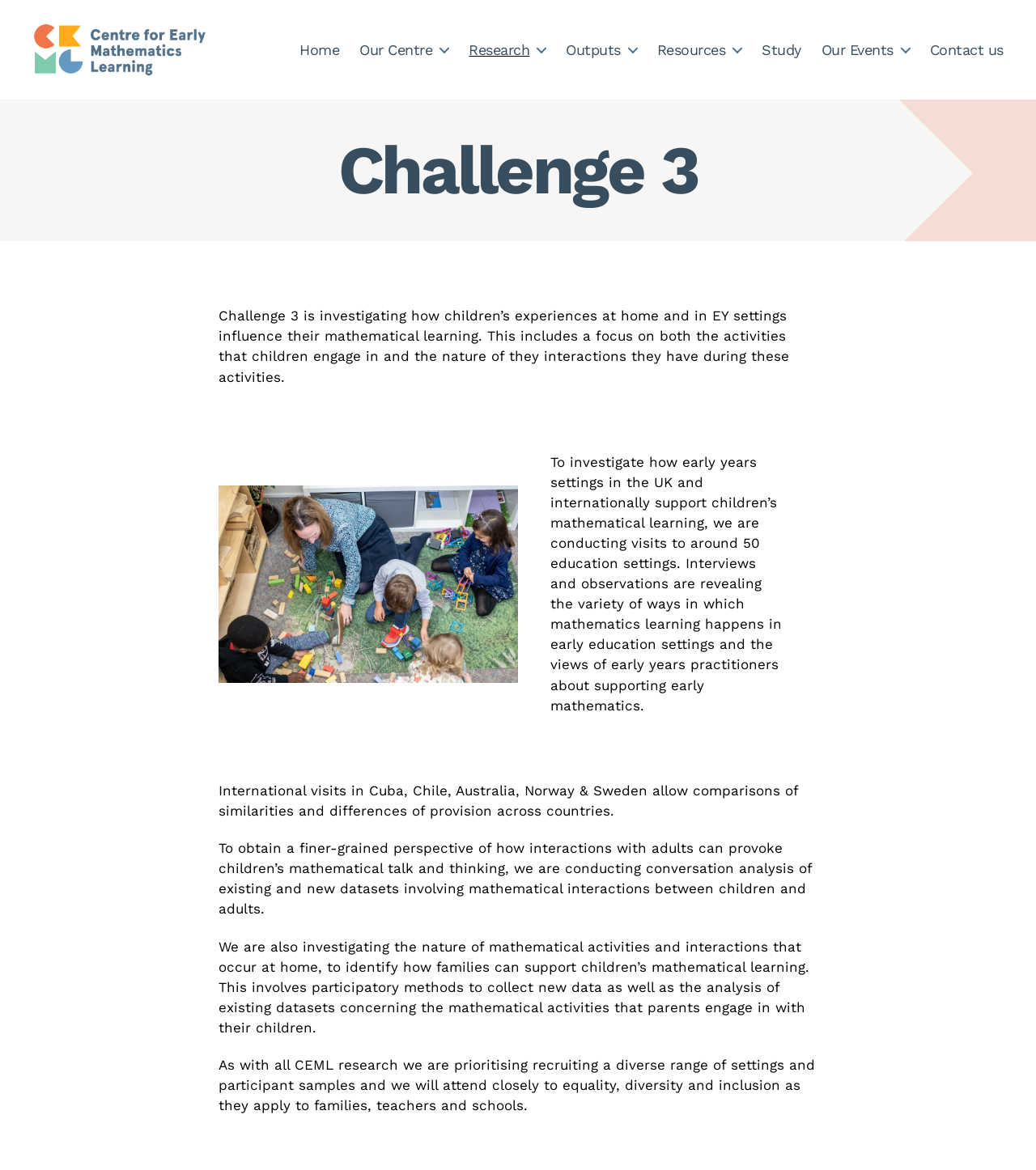Ascertain the bounding box coordinates for the UI element detailed here: "Outputs". The coordinates should be provided as [left, top, right, bottom] with each value being a float between 0 and 1.

[0.637, 0.033, 0.705, 0.048]